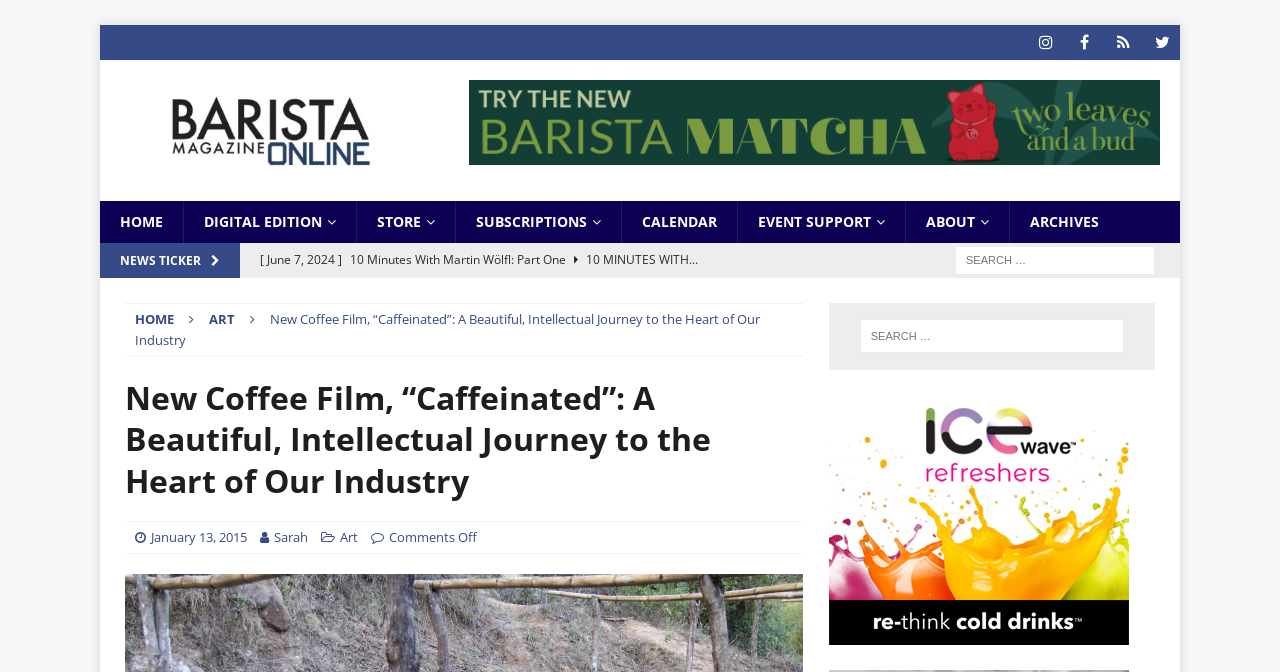Please specify the coordinates of the bounding box for the element that should be clicked to carry out this instruction: "Follow Barista Magazine on Instagram". The coordinates must be four float numbers between 0 and 1, formatted as [left, top, right, bottom].

[0.803, 0.037, 0.83, 0.089]